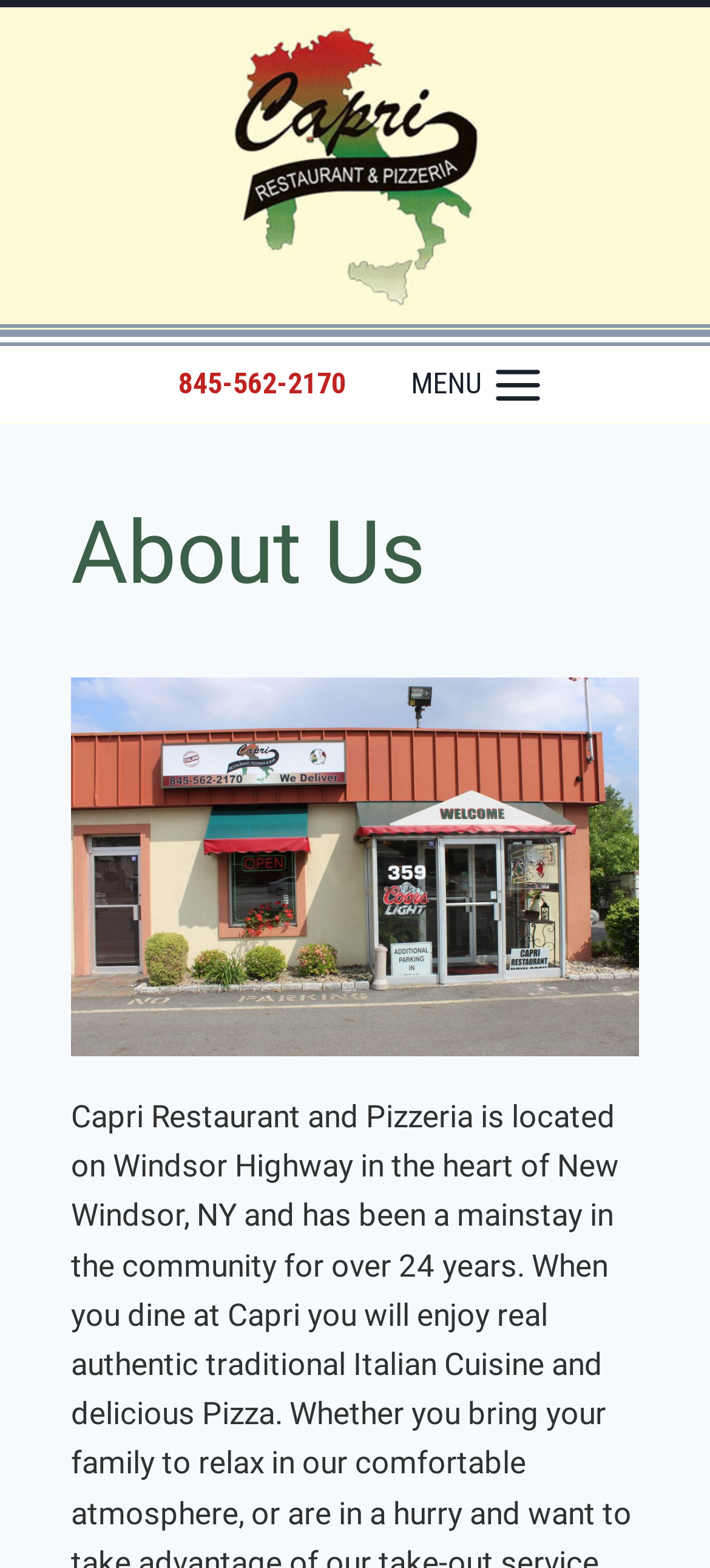Calculate the bounding box coordinates for the UI element based on the following description: "845-562-2170". Ensure the coordinates are four float numbers between 0 and 1, i.e., [left, top, right, bottom].

[0.21, 0.223, 0.528, 0.267]